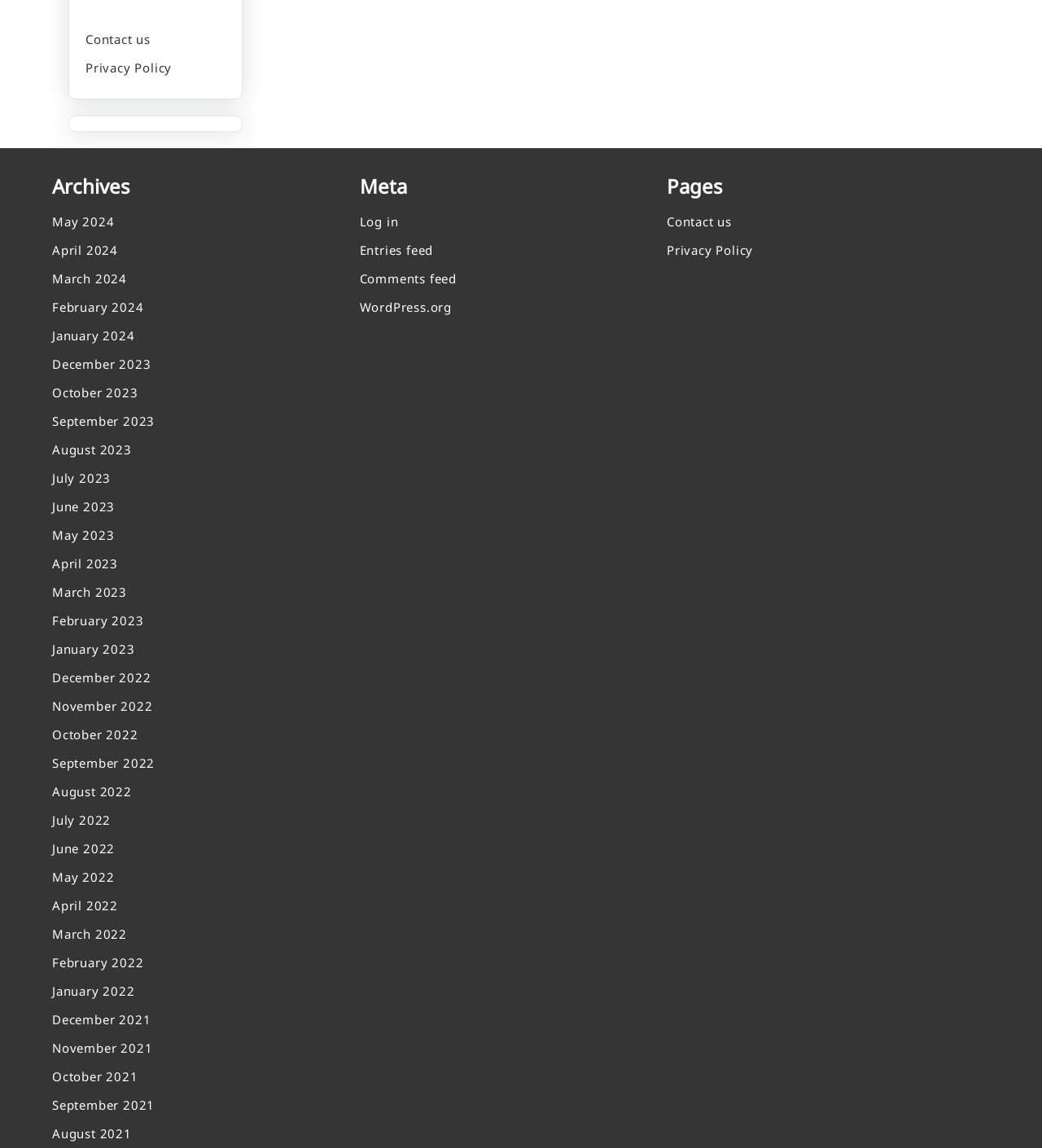Please determine the bounding box coordinates of the area that needs to be clicked to complete this task: 'Log in'. The coordinates must be four float numbers between 0 and 1, formatted as [left, top, right, bottom].

[0.345, 0.181, 0.639, 0.206]